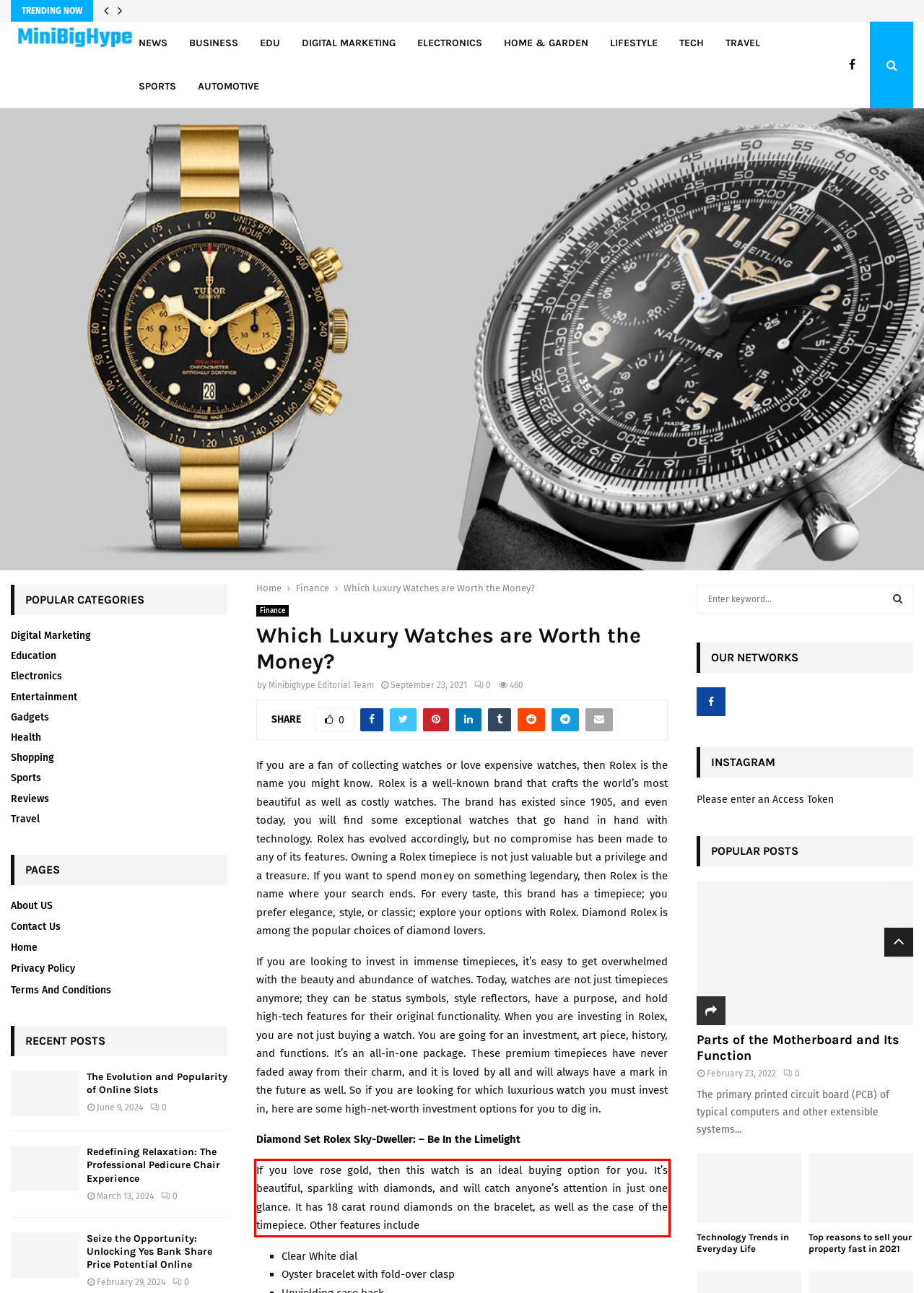Please extract the text content from the UI element enclosed by the red rectangle in the screenshot.

If you love rose gold, then this watch is an ideal buying option for you. It’s beautiful, sparkling with diamonds, and will catch anyone’s attention in just one glance. It has 18 carat round diamonds on the bracelet, as well as the case of the timepiece. Other features include